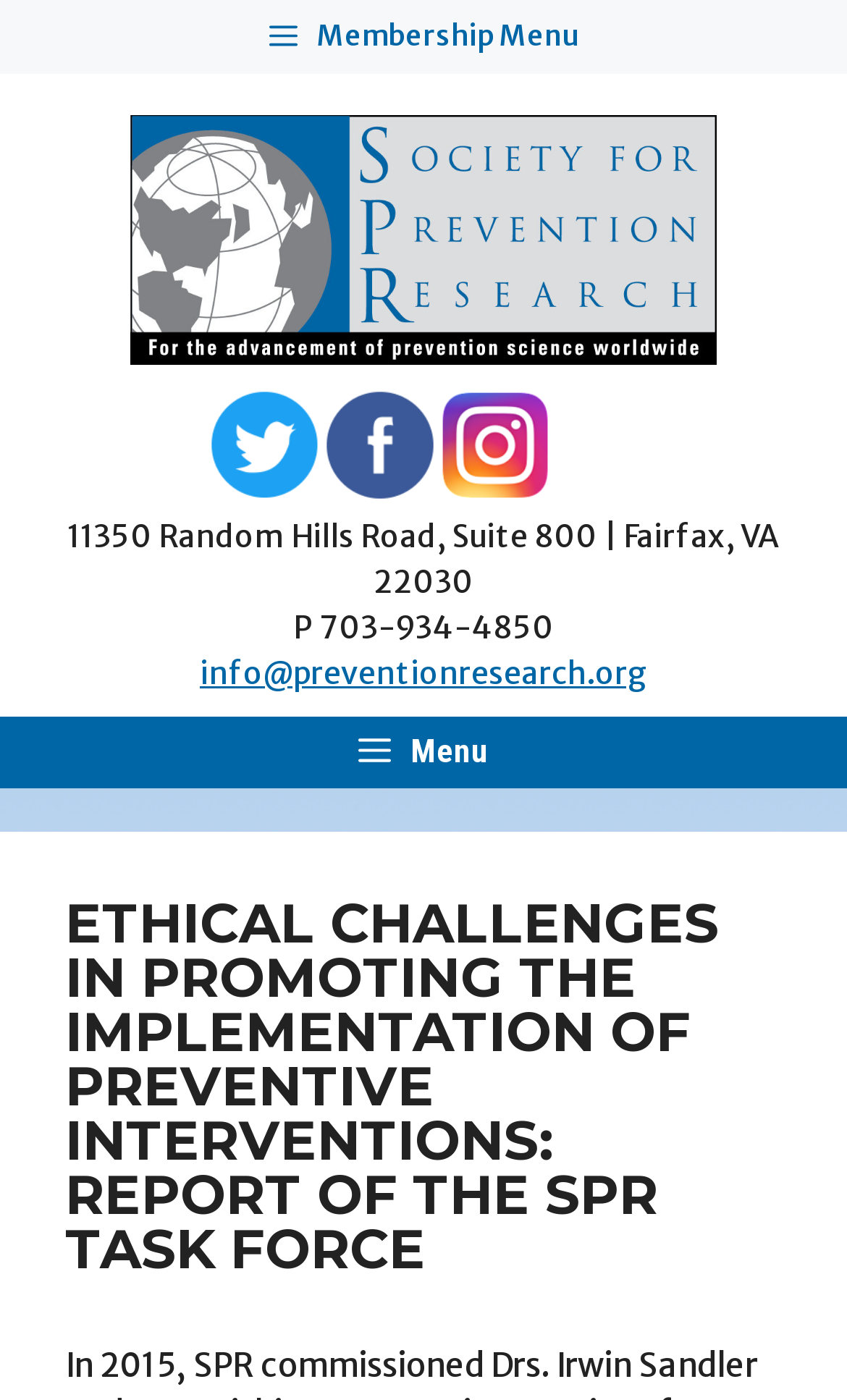Provide the text content of the webpage's main heading.

ETHICAL CHALLENGES IN PROMOTING THE IMPLEMENTATION OF PREVENTIVE INTERVENTIONS: REPORT OF THE SPR TASK FORCE